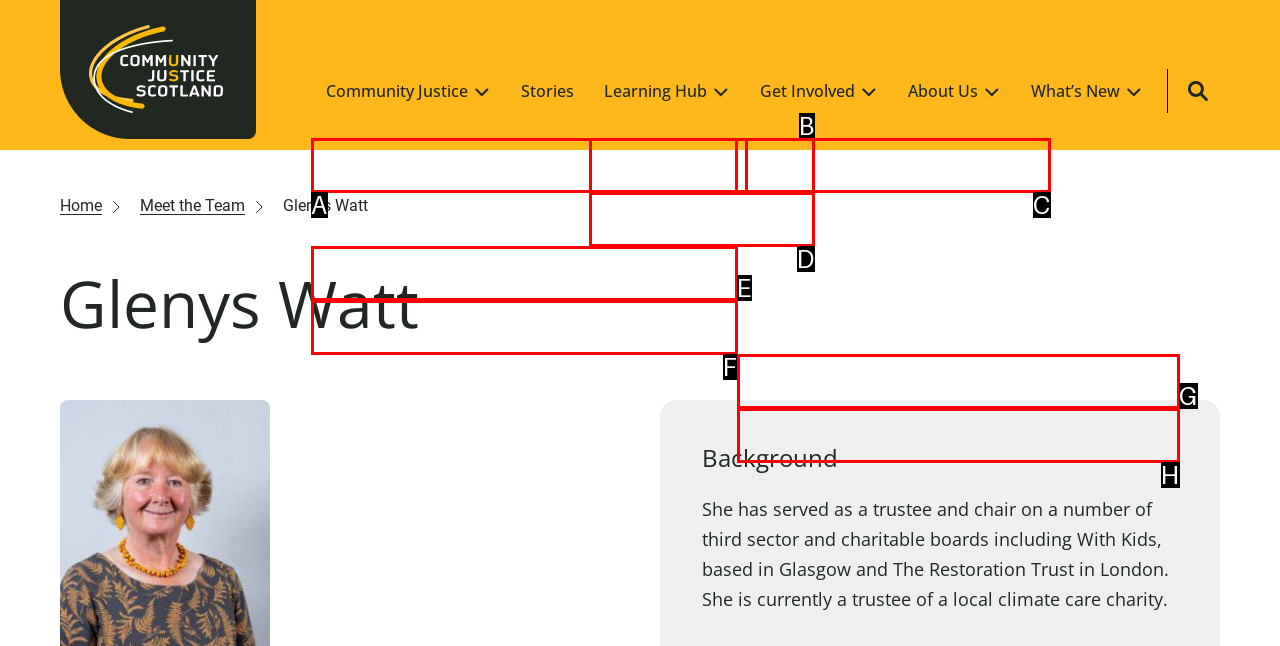Determine which HTML element best suits the description: Community Support Services Across Scotland. Reply with the letter of the matching option.

E